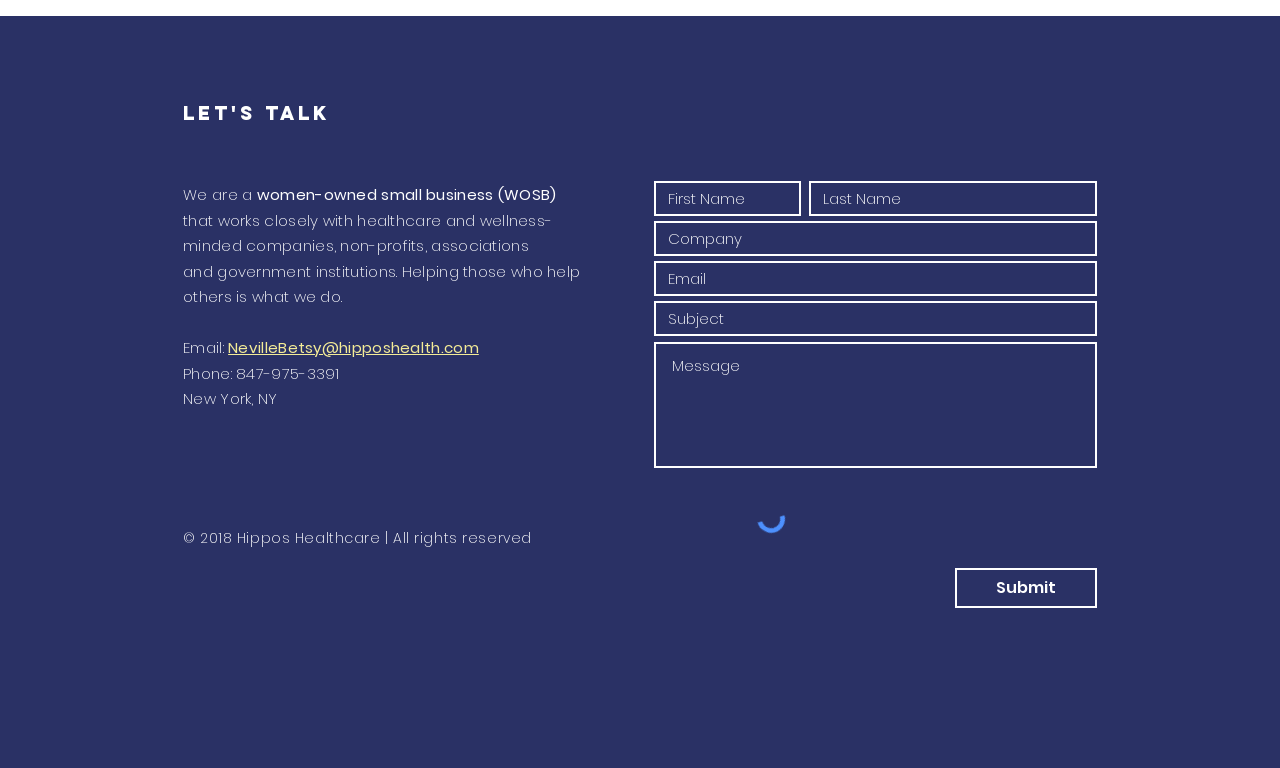Locate the bounding box coordinates of the element that needs to be clicked to carry out the instruction: "Click Twitter Icon". The coordinates should be given as four float numbers ranging from 0 to 1, i.e., [left, top, right, bottom].

[0.139, 0.627, 0.166, 0.673]